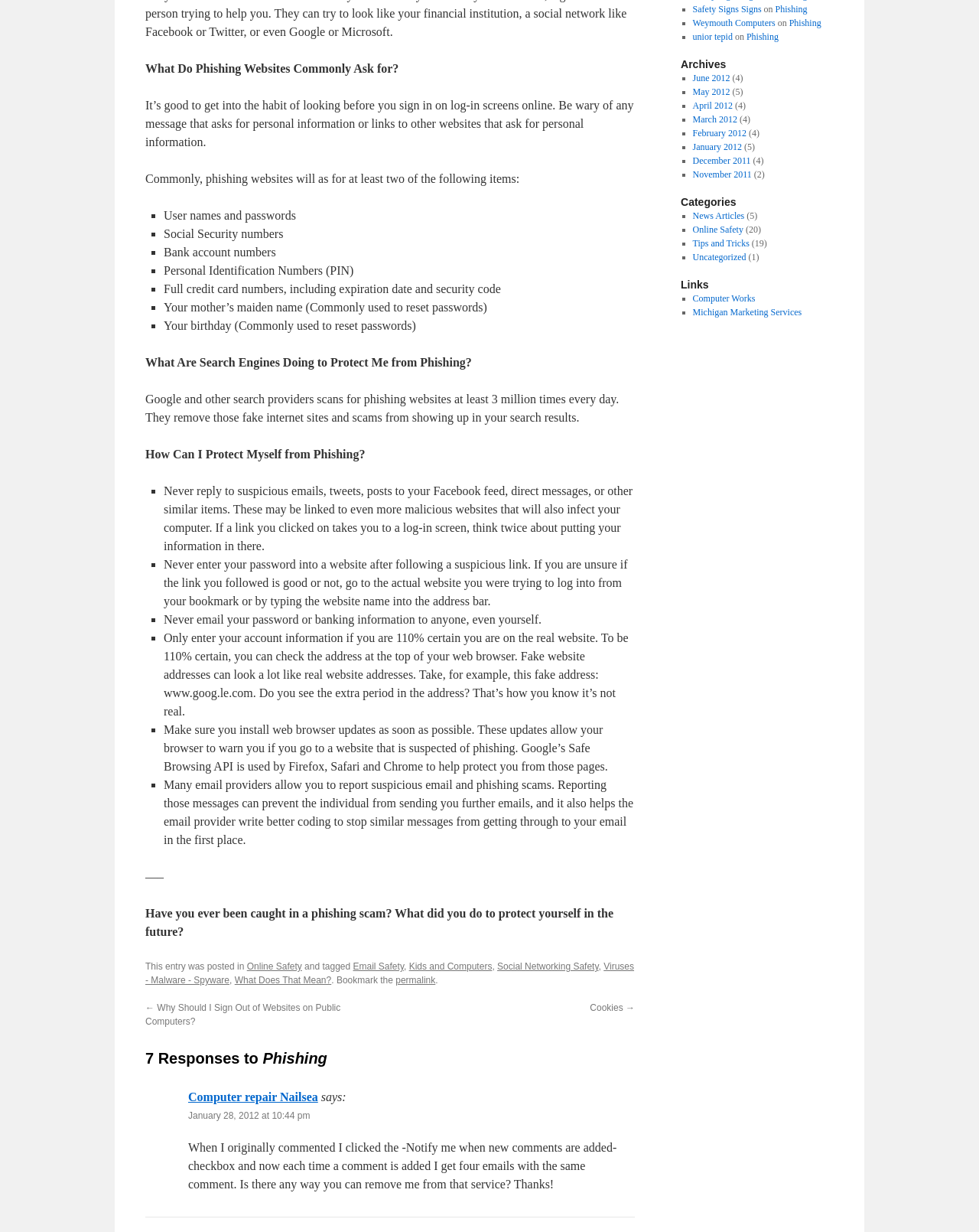Provide the bounding box coordinates of the UI element this sentence describes: "DN Designs".

None